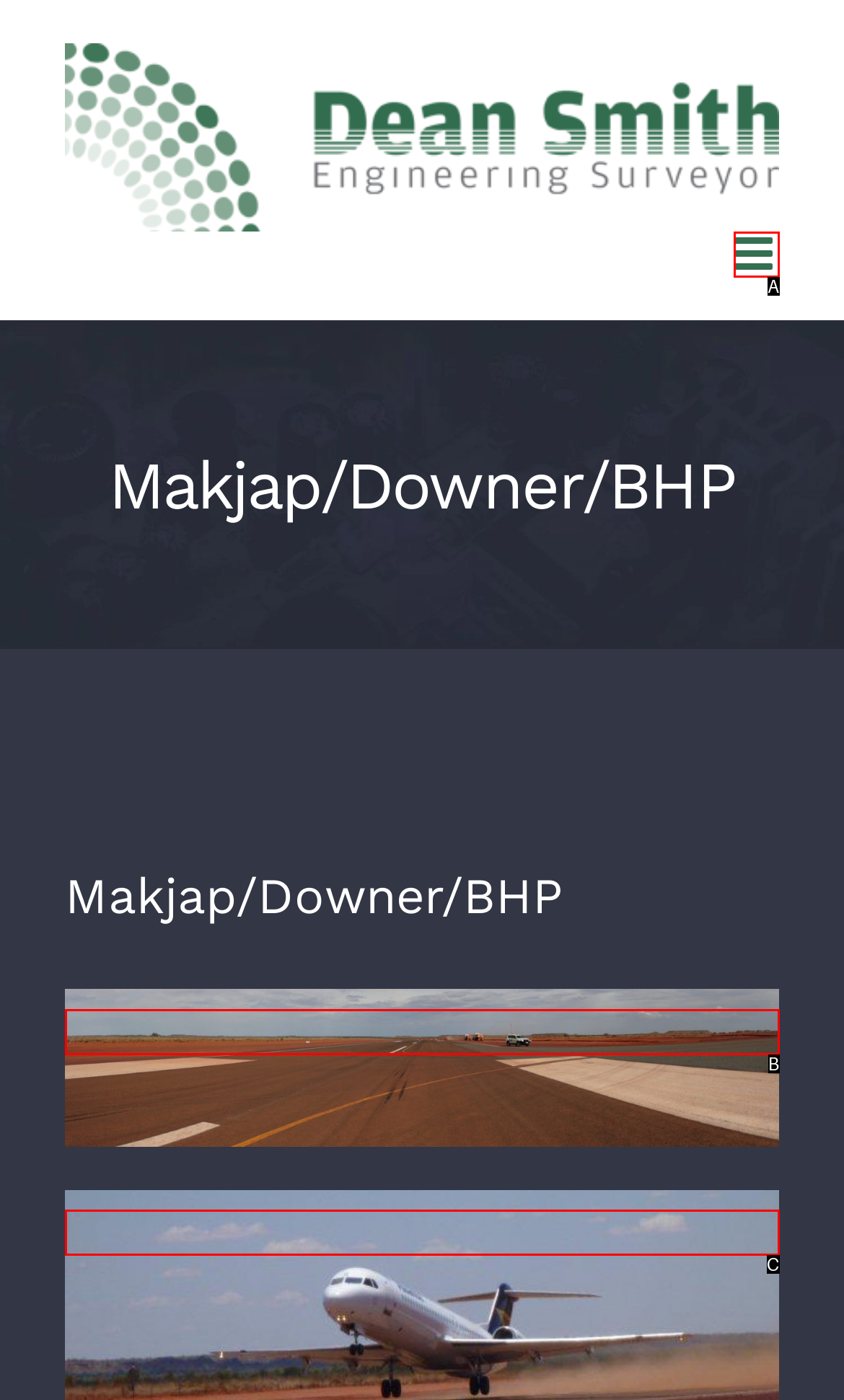From the choices provided, which HTML element best fits the description: aria-label="Yarrie Airstrip" title="Yarrie Airstrip"? Answer with the appropriate letter.

C